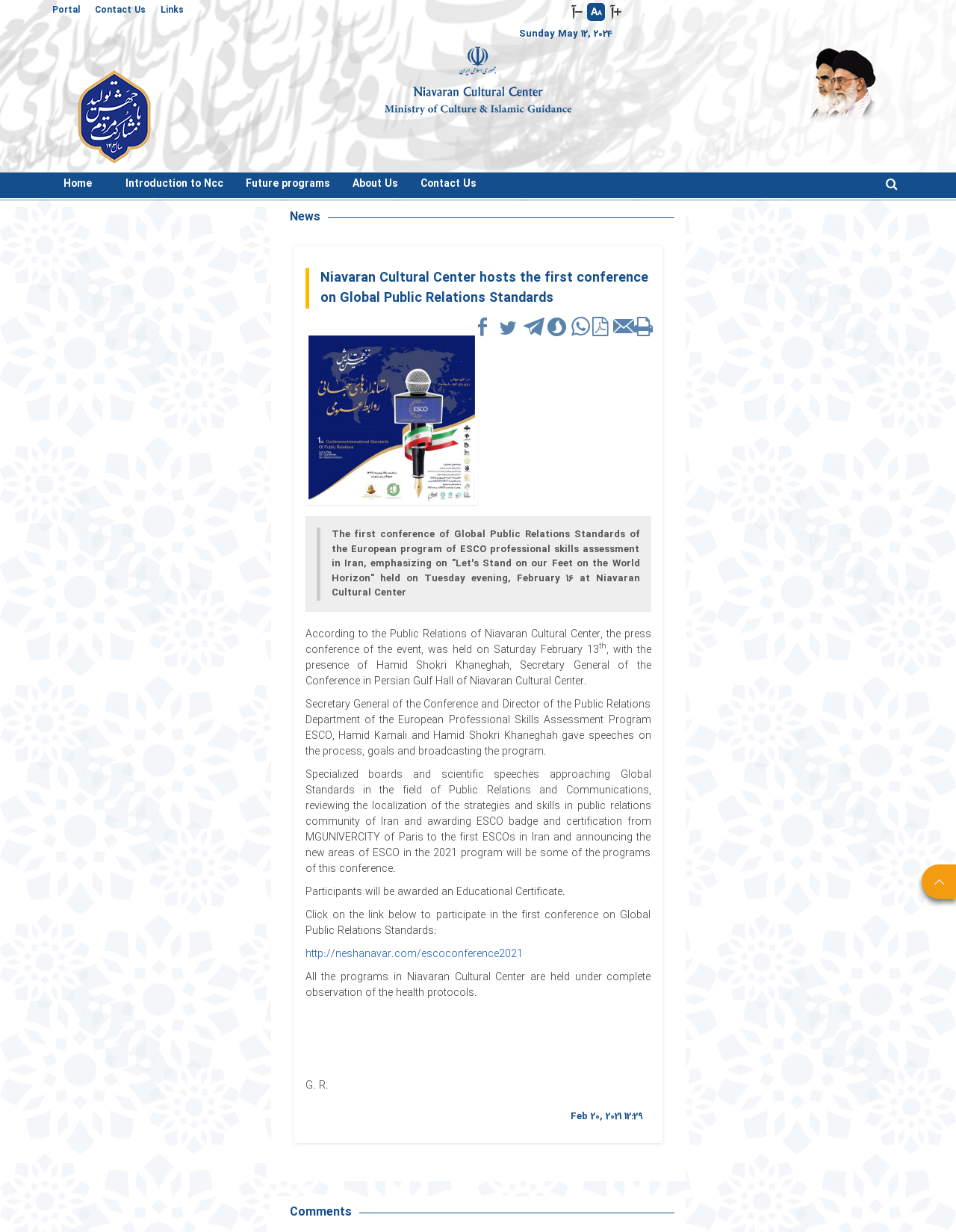Provide a short answer to the following question with just one word or phrase: What is the certification awarded to participants?

Educational Certificate